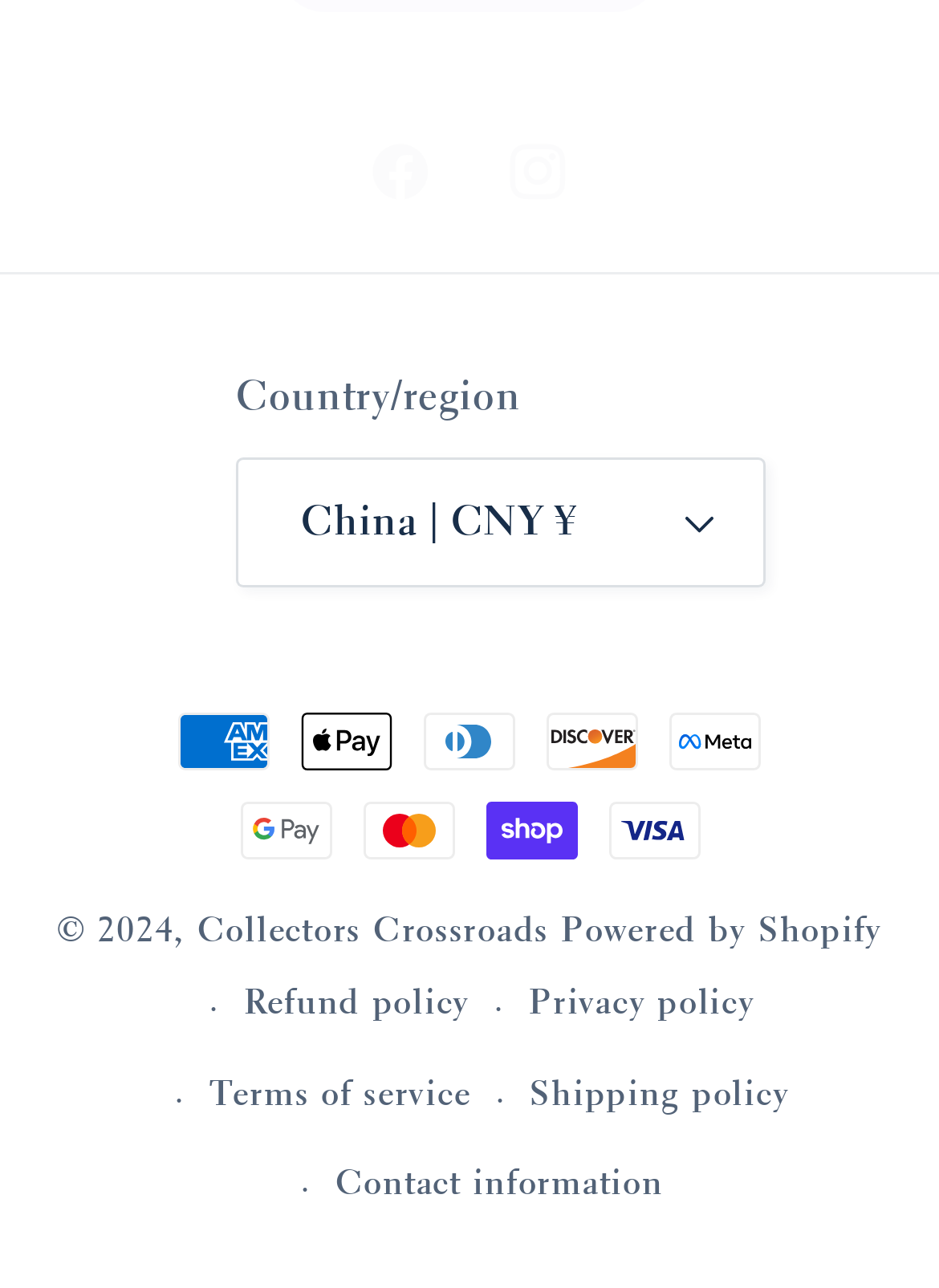Identify the bounding box coordinates for the element you need to click to achieve the following task: "View refund policy". Provide the bounding box coordinates as four float numbers between 0 and 1, in the form [left, top, right, bottom].

[0.259, 0.744, 0.5, 0.815]